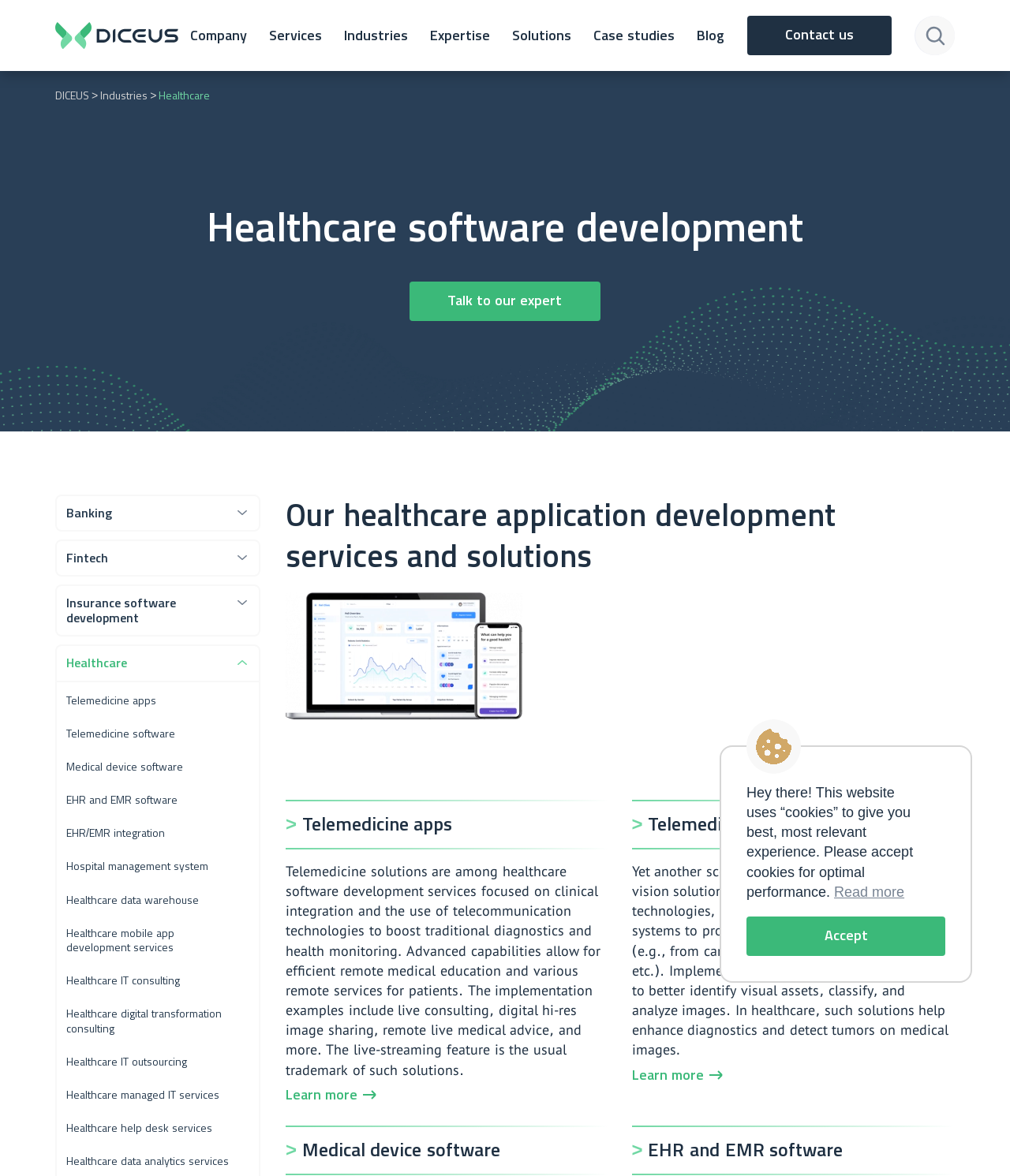Please specify the bounding box coordinates of the area that should be clicked to accomplish the following instruction: "Search for something". The coordinates should consist of four float numbers between 0 and 1, i.e., [left, top, right, bottom].

[0.905, 0.013, 0.945, 0.047]